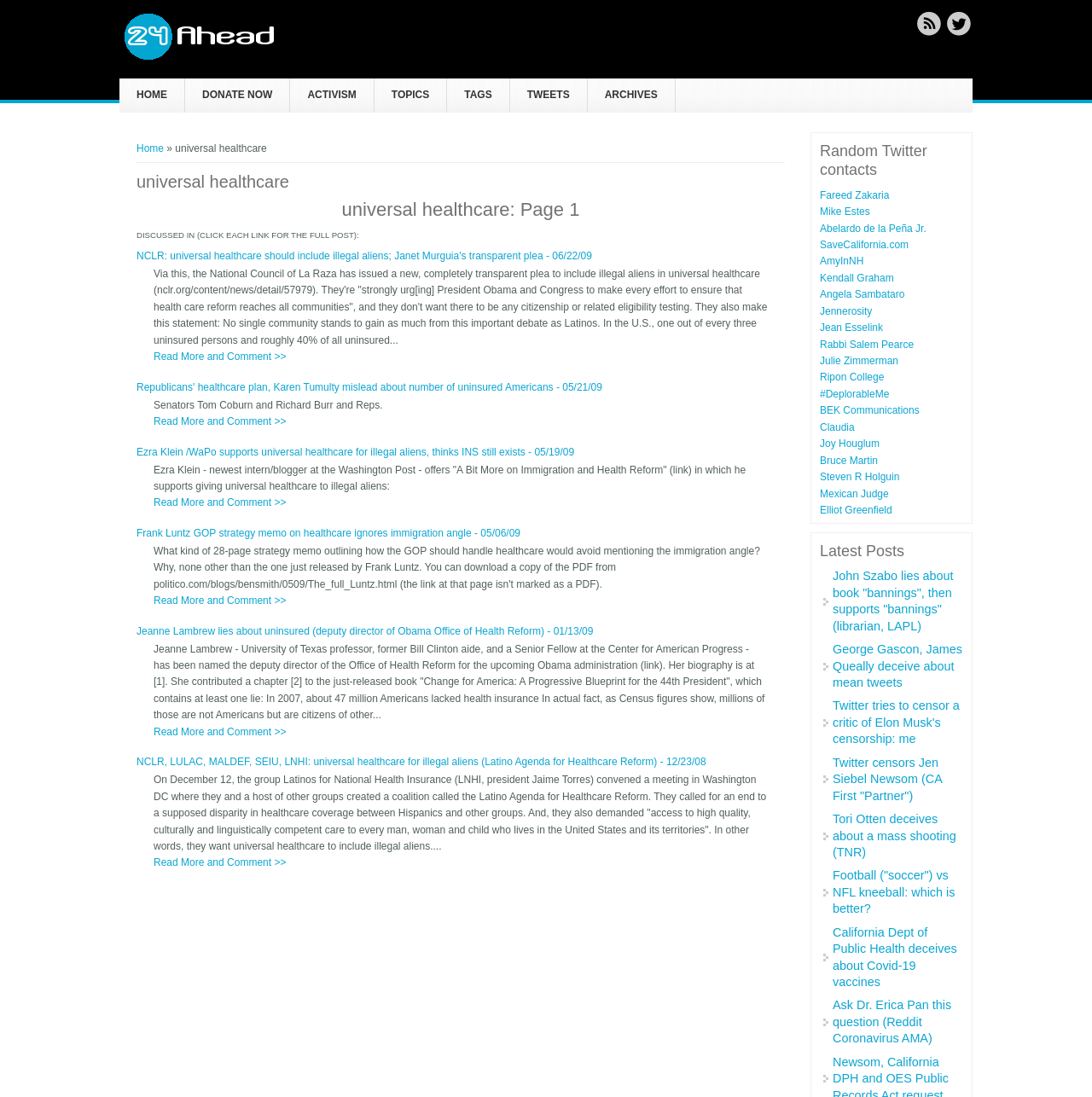Locate the bounding box coordinates of the clickable area needed to fulfill the instruction: "Click the 'HOME' link".

[0.109, 0.072, 0.169, 0.103]